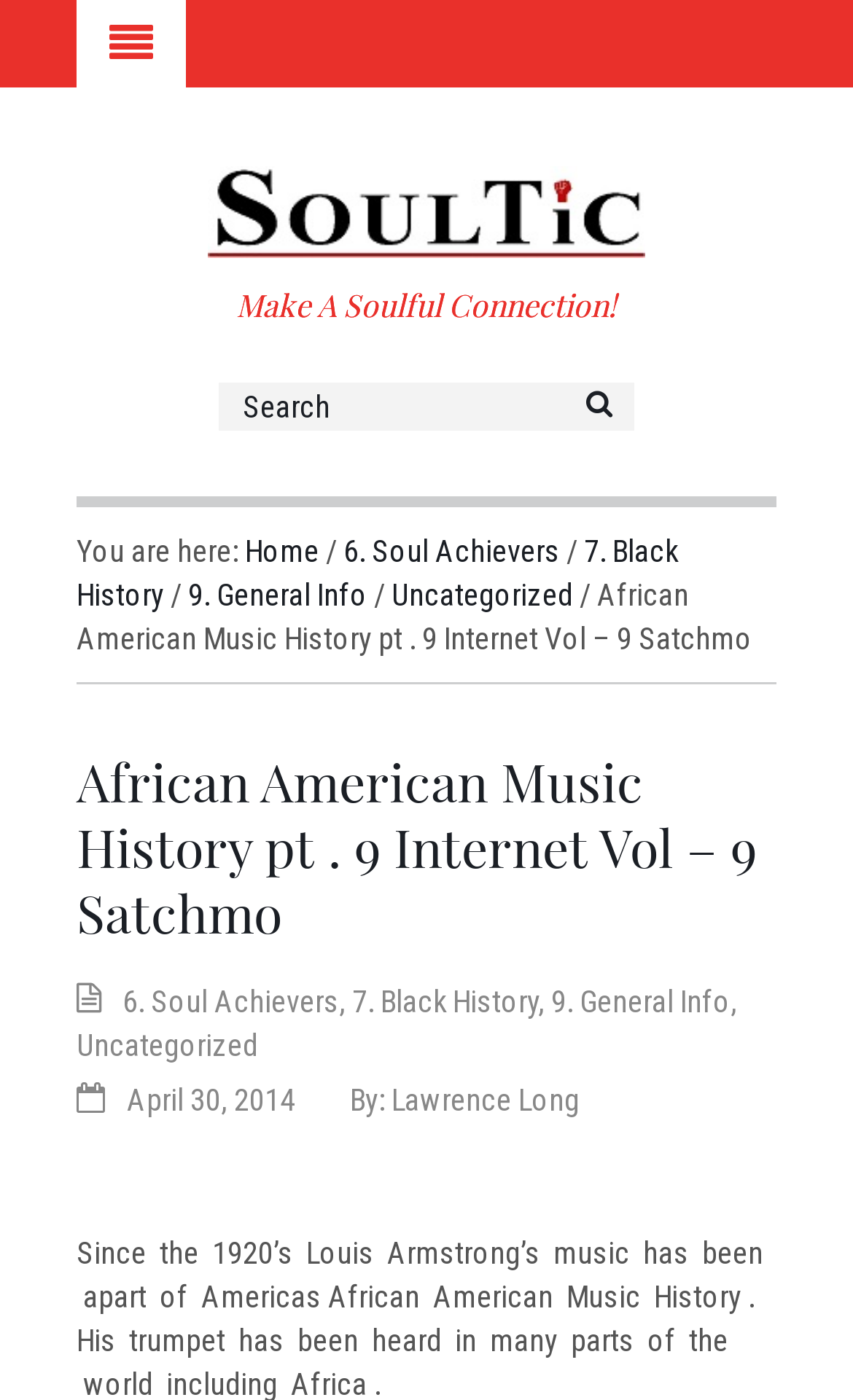Utilize the information from the image to answer the question in detail:
What is the date of the article?

I determined the answer by looking at the static text element with the date 'April 30, 2014' below the article's title, which is likely the publication date of the article.